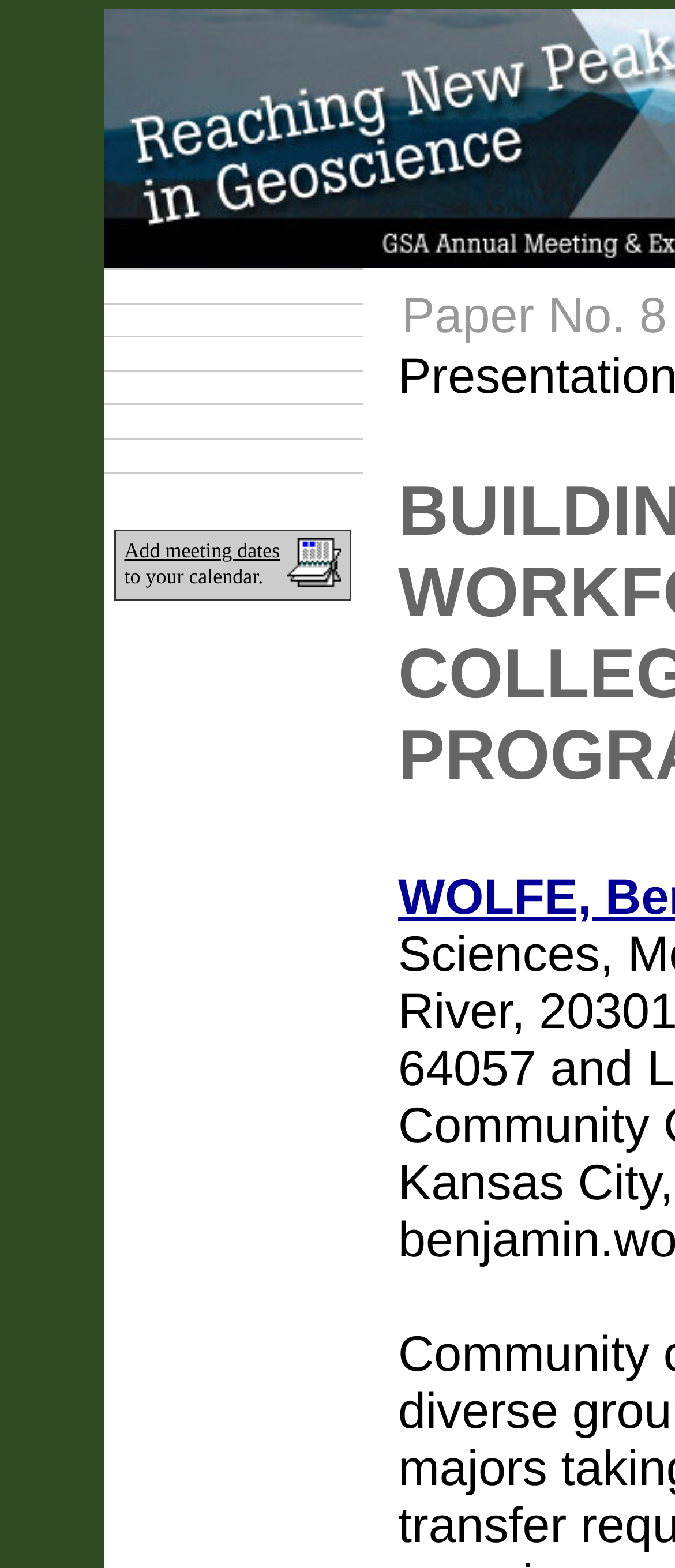Please answer the following question using a single word or phrase: 
What is the paper number?

8